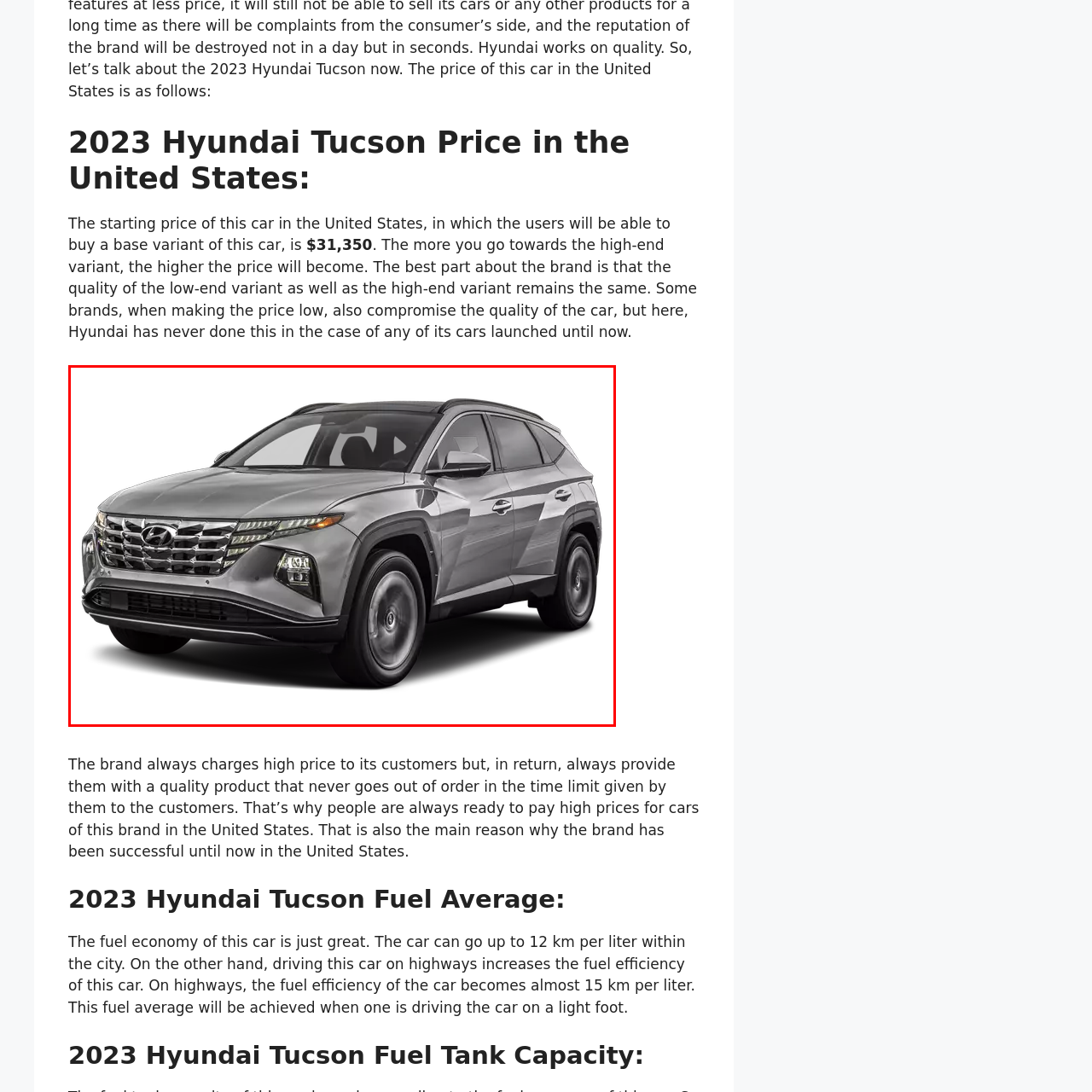View the image highlighted in red and provide one word or phrase: What type of headlights does the 2023 Hyundai Tucson feature?

LED